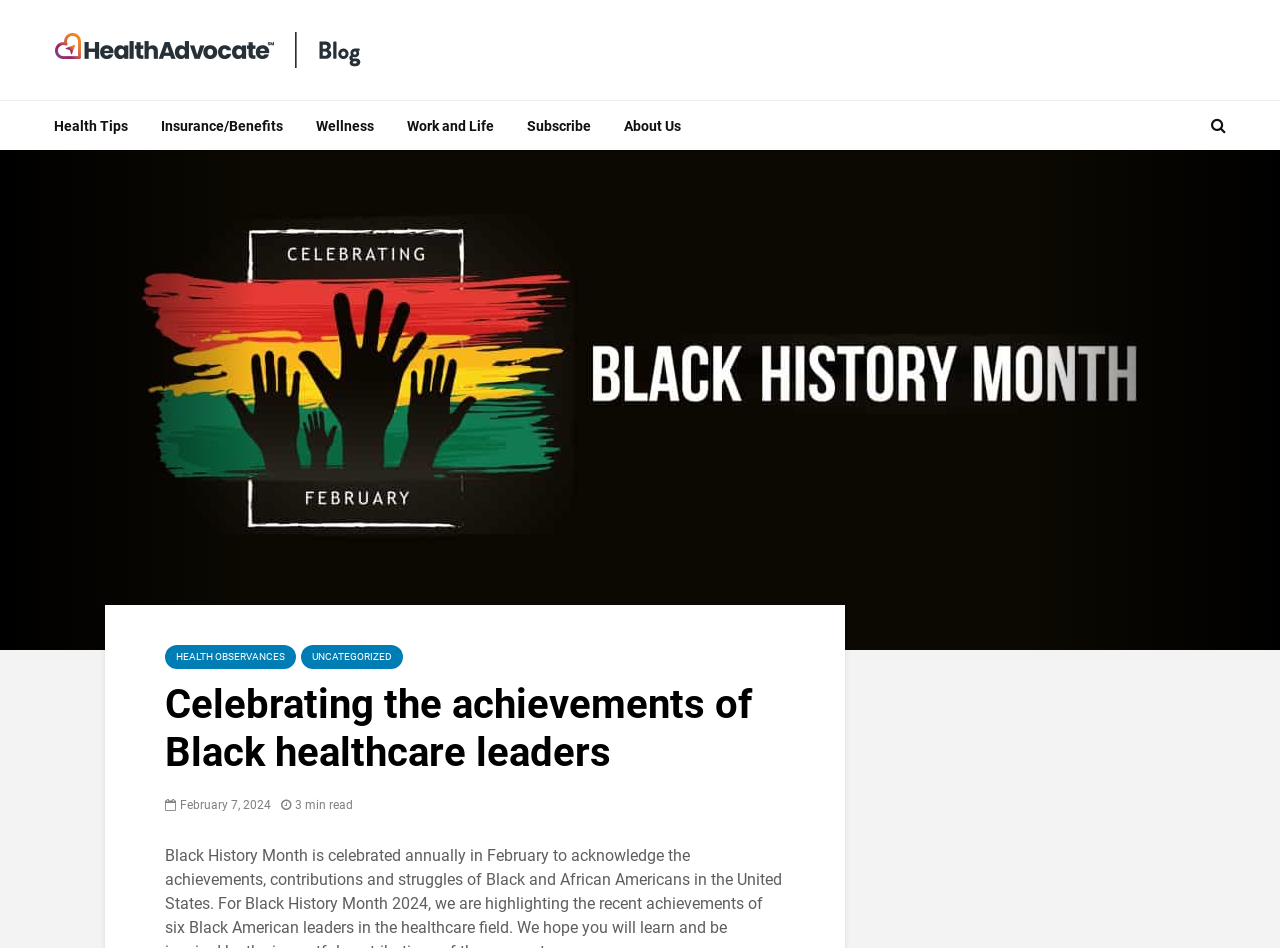Locate the bounding box coordinates of the element that should be clicked to execute the following instruction: "visit HEALTH OBSERVANCES".

[0.129, 0.68, 0.231, 0.706]